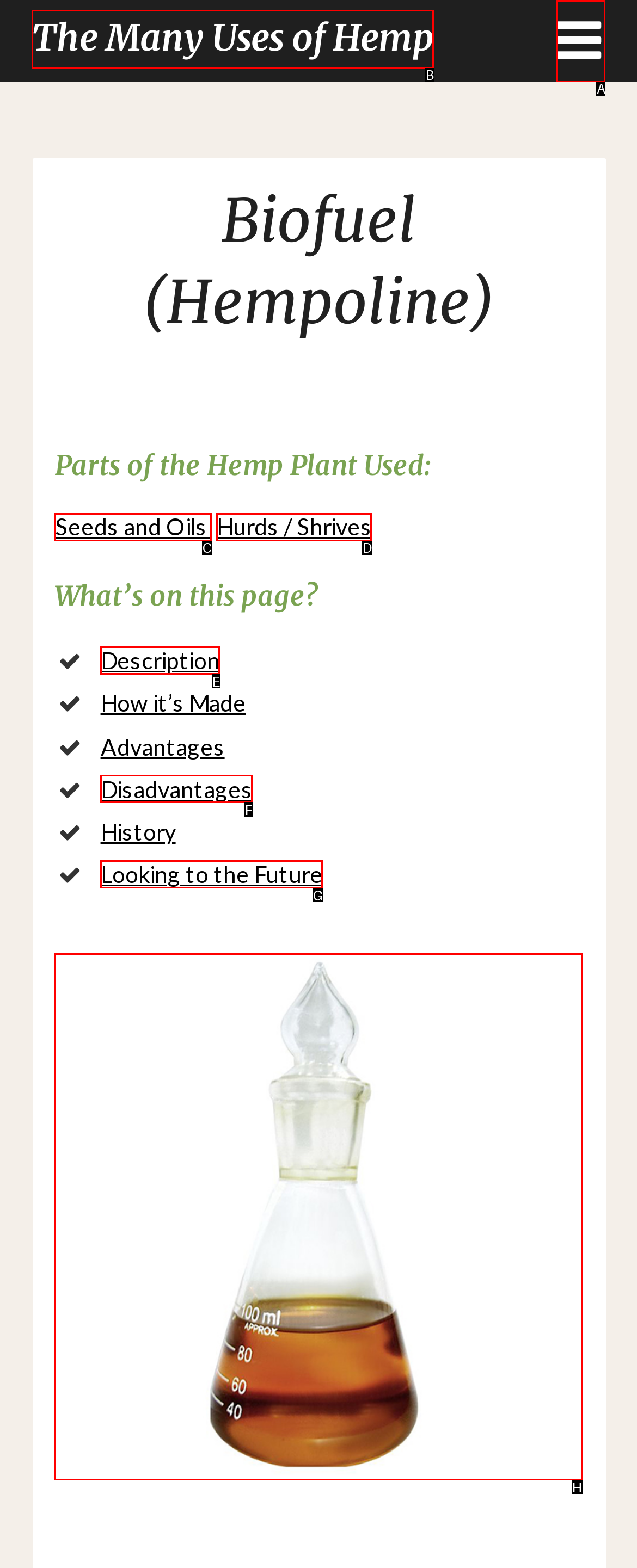Identify the HTML element to select in order to accomplish the following task: View the image of hempoline biofuel
Reply with the letter of the chosen option from the given choices directly.

H